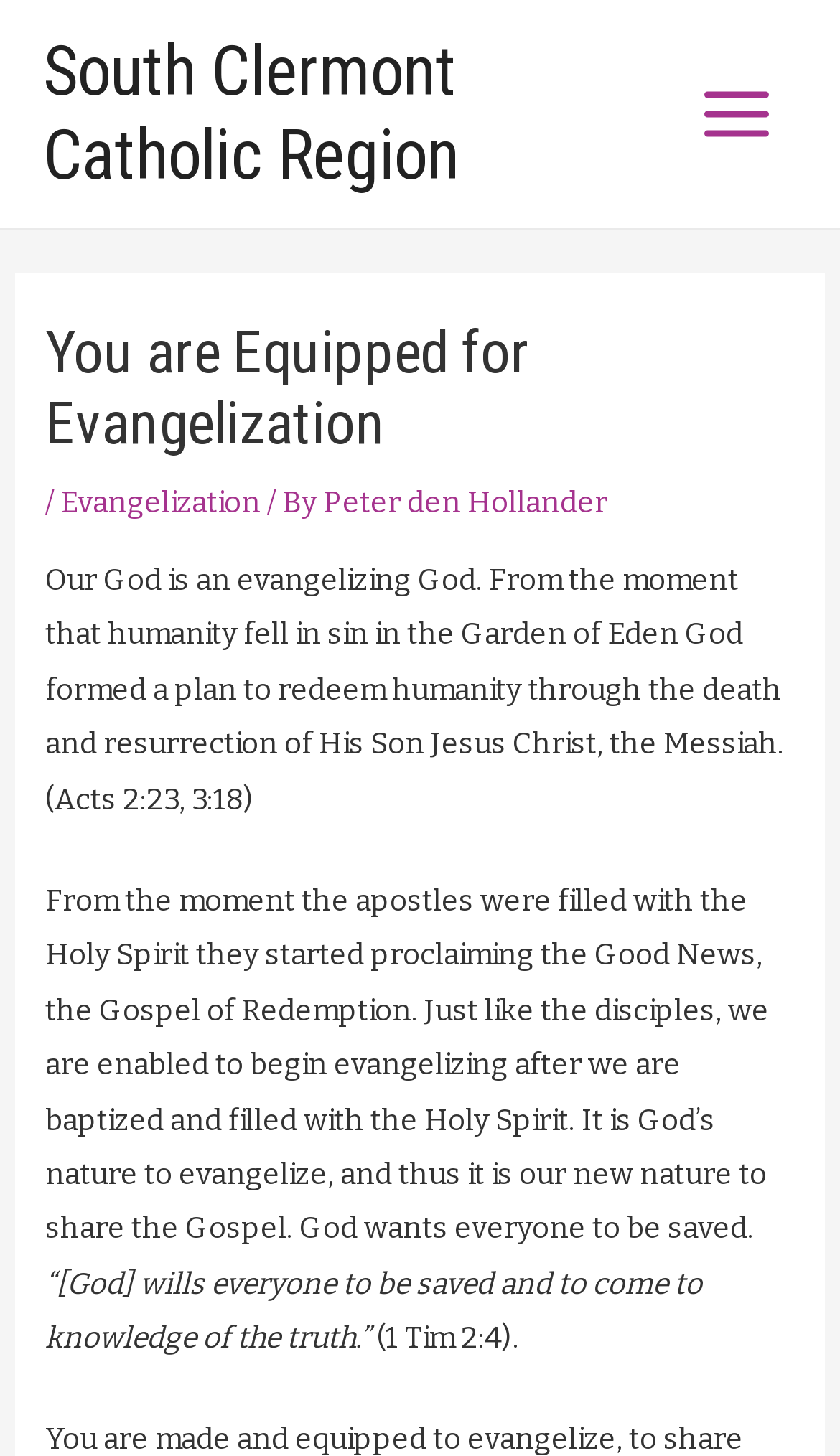Give a concise answer using only one word or phrase for this question:
What is the Bible verse mentioned in the text?

1 Tim 2:4